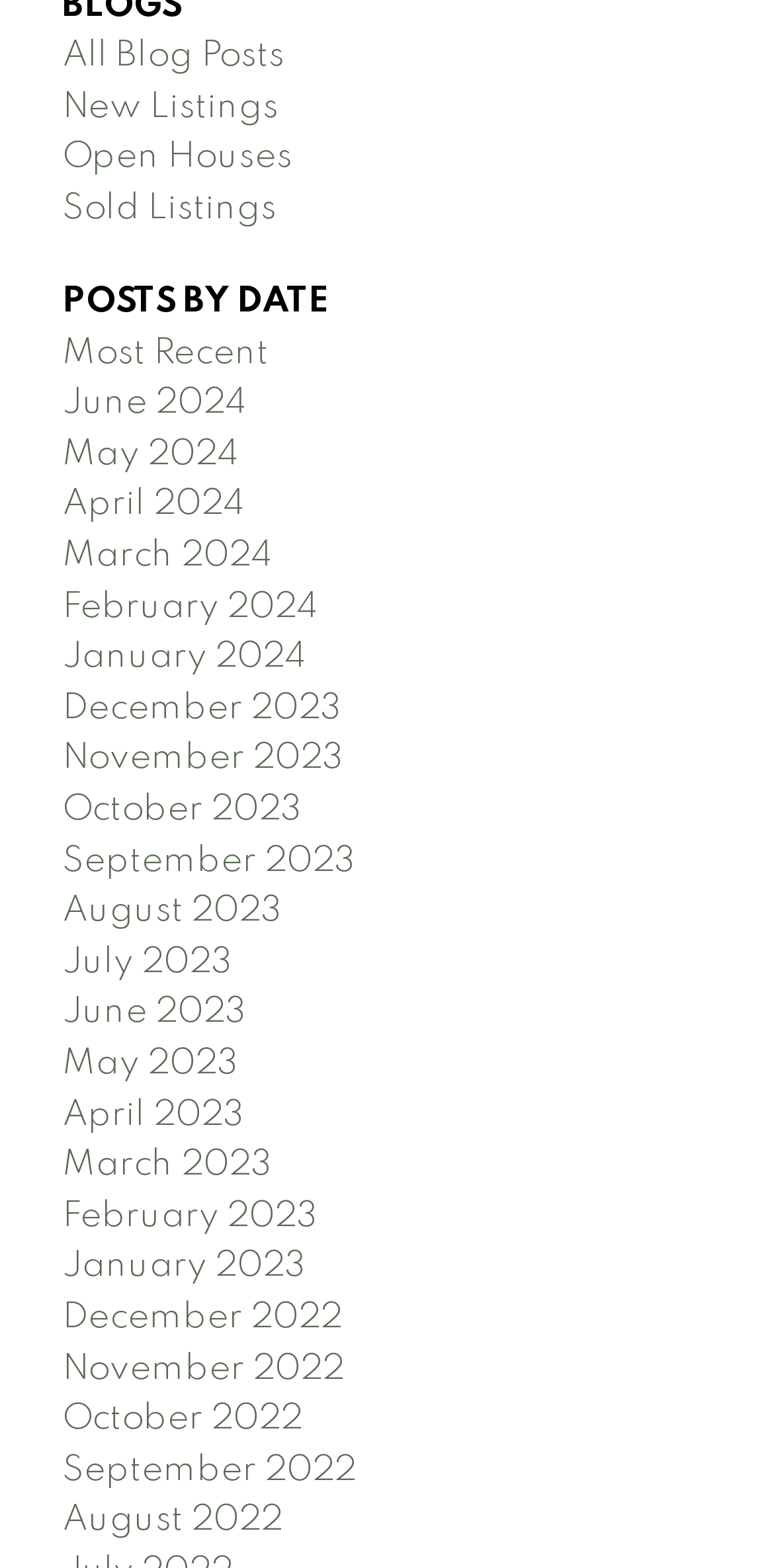Use a single word or phrase to answer the following:
What is the earliest month listed?

December 2022